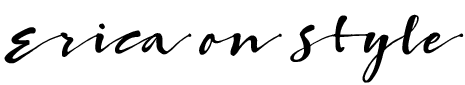What is the focus of the blog?
Provide a detailed answer to the question using information from the image.

The header 'Erica on Style' and the emphasis on 'style' suggest that the blog is focused on style and fashion, likely featuring fashion tips, outfit inspirations, and lifestyle insights.